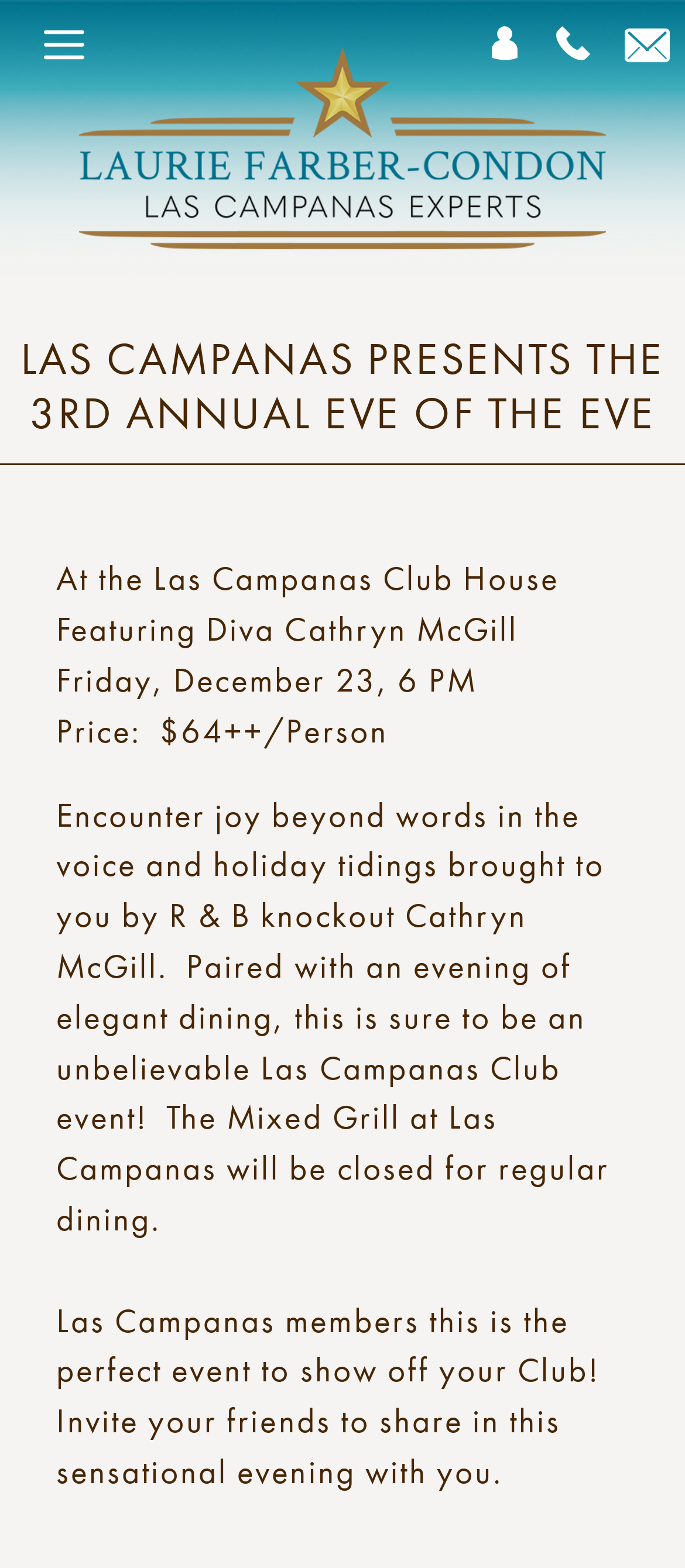Provide a one-word or brief phrase answer to the question:
What is the price of the event?

$64++/Person